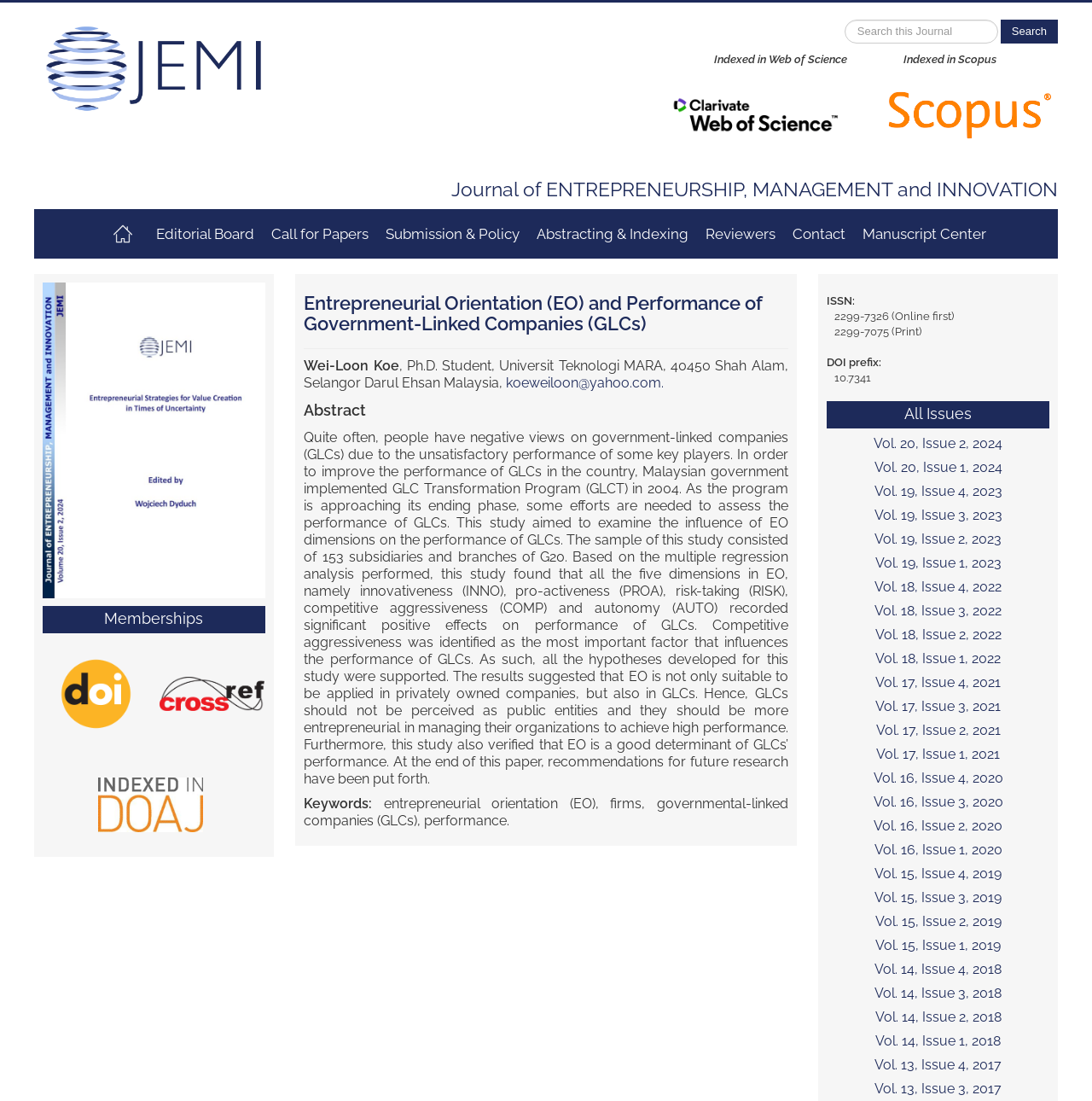Using the webpage screenshot and the element description alt="JEMI Vol20 Issue2 Cover", determine the bounding box coordinates. Specify the coordinates in the format (top-left x, top-left y, bottom-right x, bottom-right y) with values ranging from 0 to 1.

[0.039, 0.393, 0.243, 0.405]